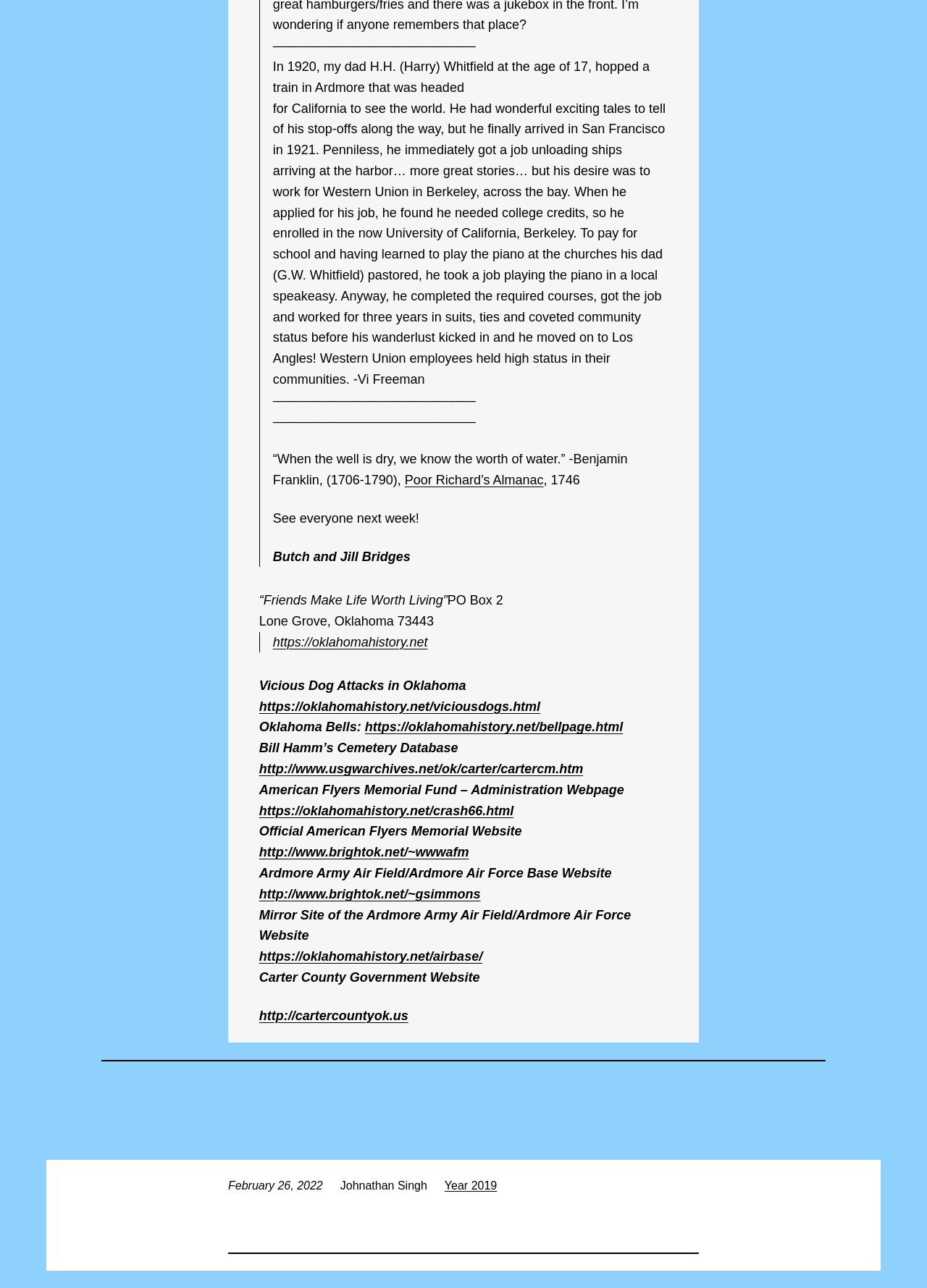Examine the image and give a thorough answer to the following question:
What is the name of the website mentioned for Oklahoma history?

The name of the website mentioned for Oklahoma history is 'oklahomahistory.net', as indicated by the link 'https://oklahomahistory.net'.